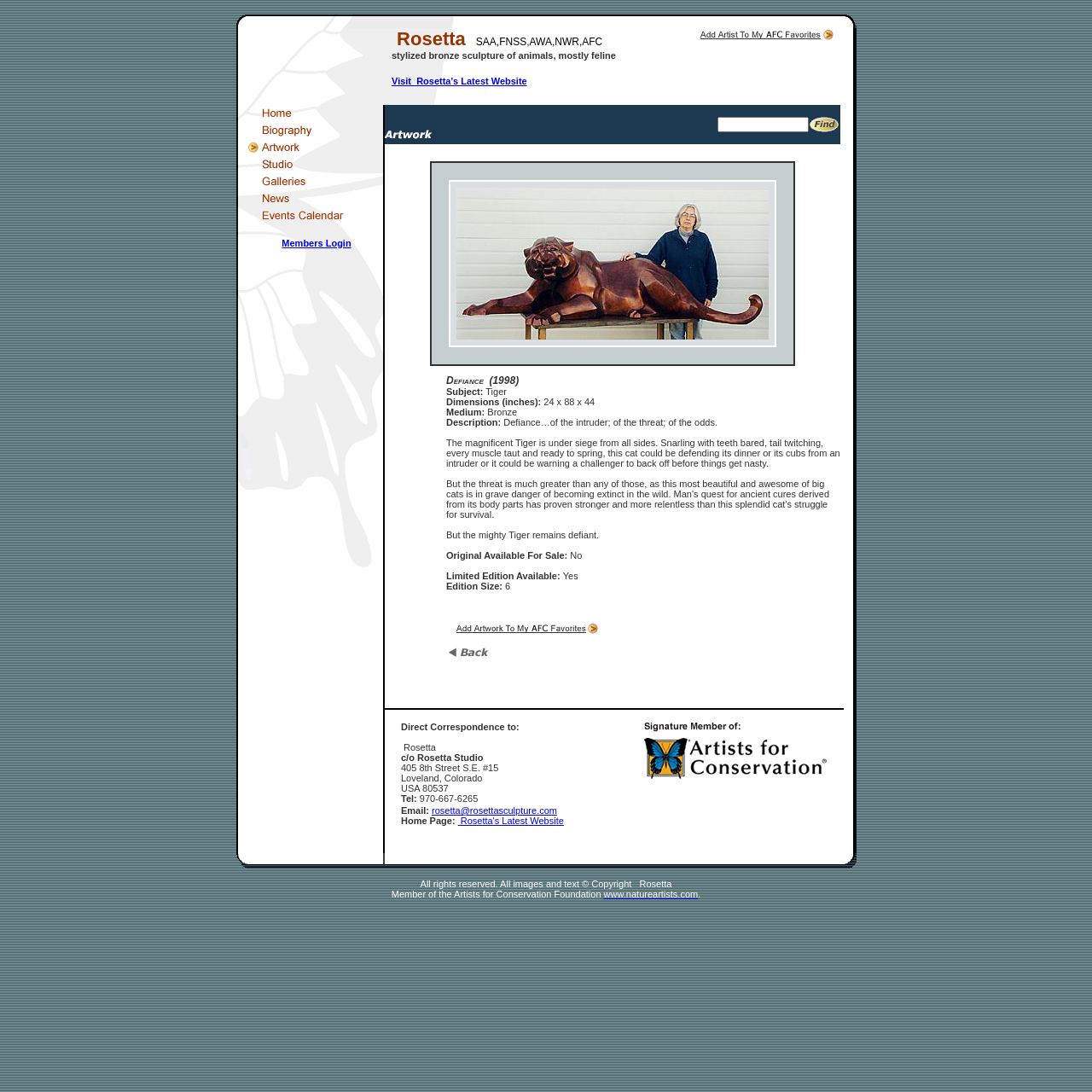Is the original artwork available for sale?
Please respond to the question thoroughly and include all relevant details.

According to the description of the artwork, the original artwork is not available for sale, but a limited edition is available.